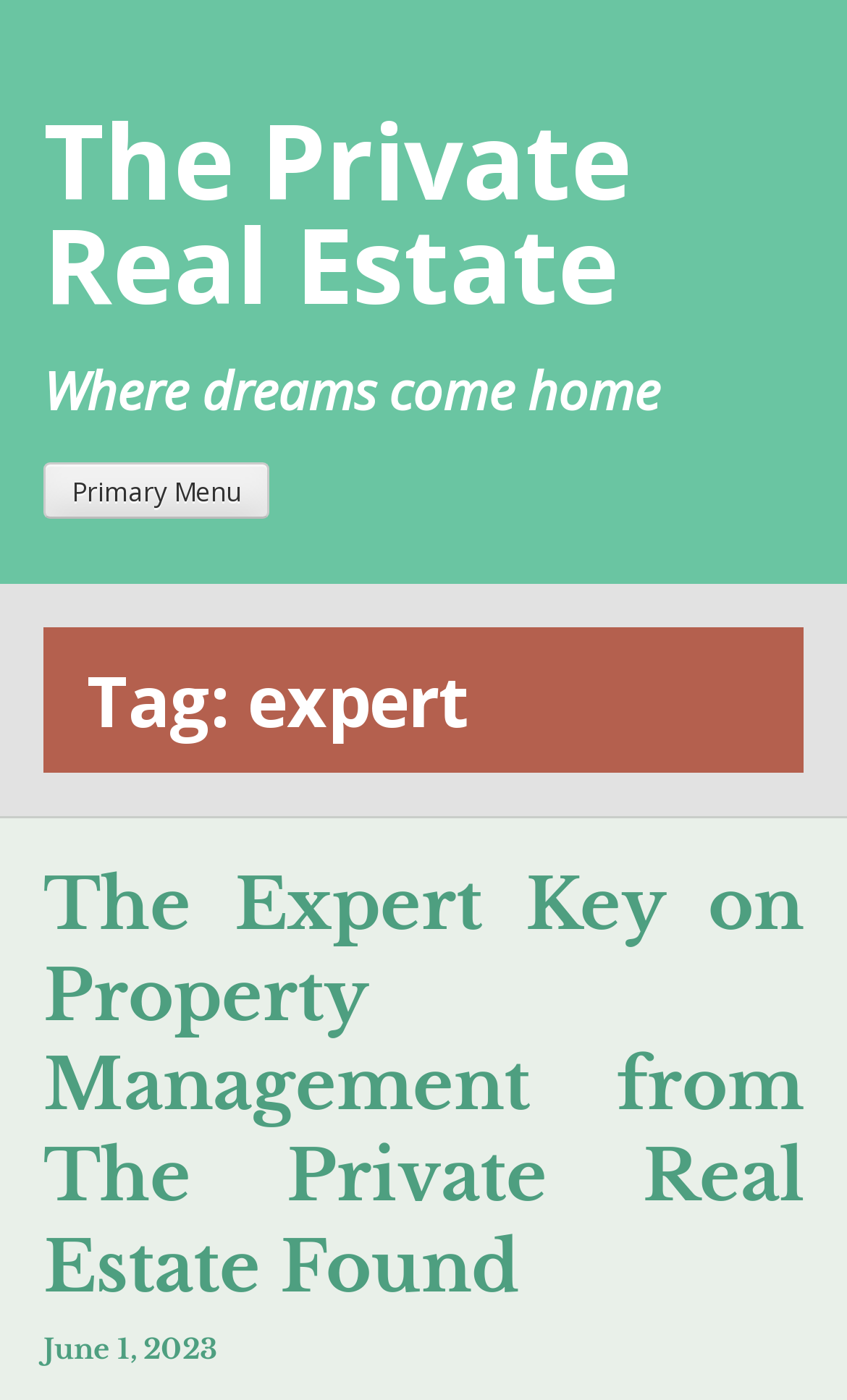How many levels of headings are there on the webpage?
Observe the image and answer the question with a one-word or short phrase response.

3